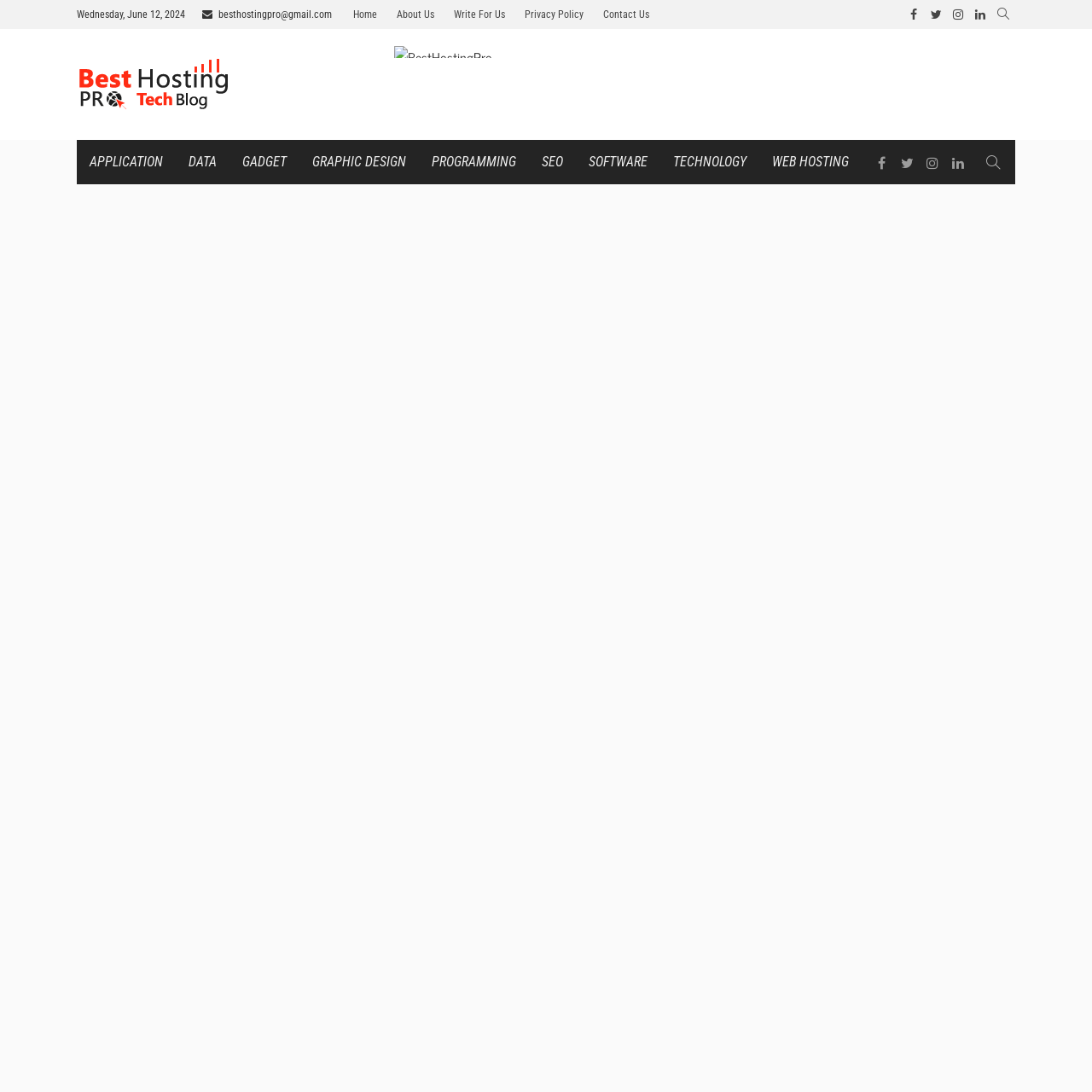Could you indicate the bounding box coordinates of the region to click in order to complete this instruction: "read about us".

[0.355, 0.0, 0.405, 0.027]